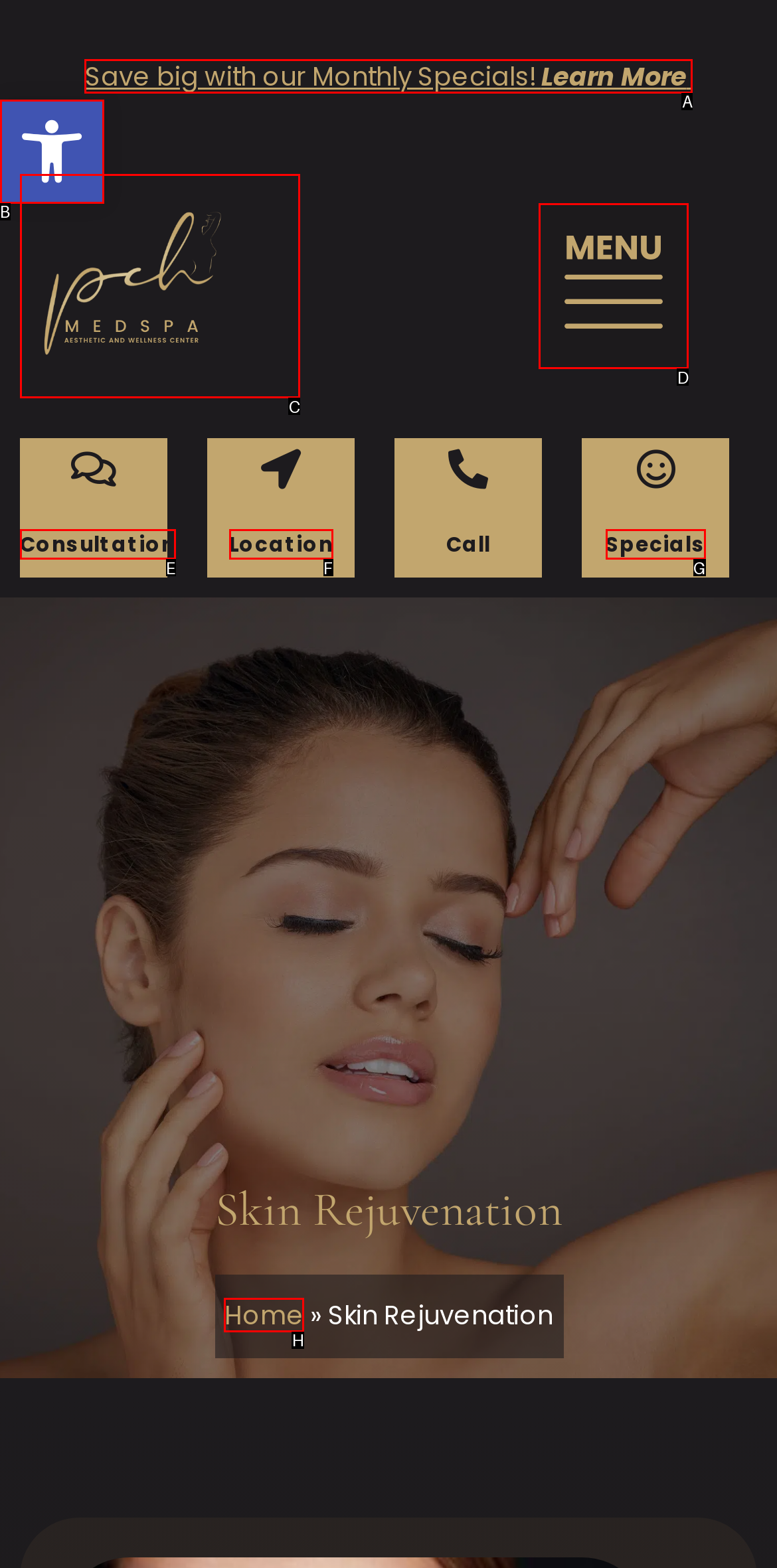Select the letter of the UI element that best matches: Specials
Answer with the letter of the correct option directly.

G